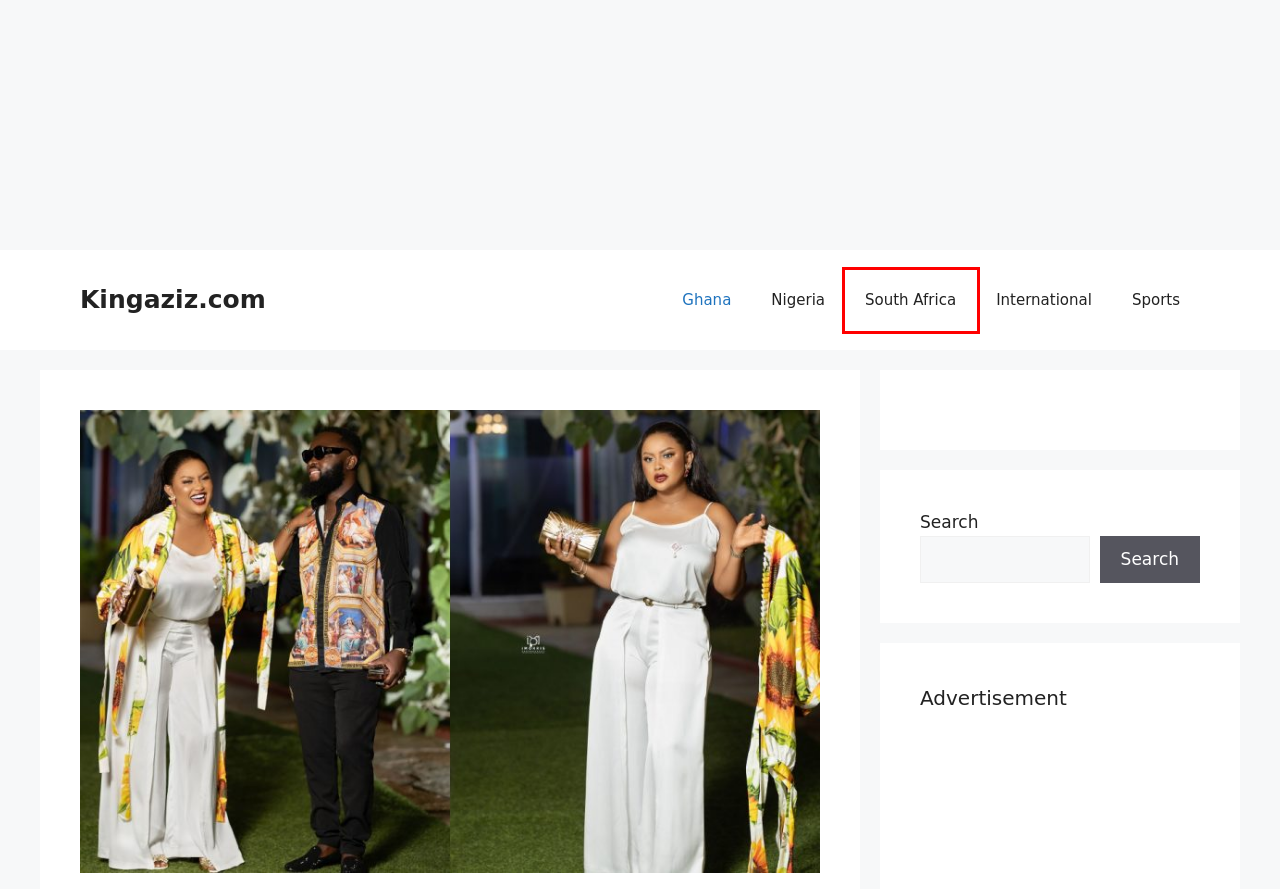Look at the screenshot of a webpage where a red rectangle bounding box is present. Choose the webpage description that best describes the new webpage after clicking the element inside the red bounding box. Here are the candidates:
A. Nigeria Latest News - Check Out What Is Trending In Nigeria
B. Sports Latest News - Check Out What Is Trending In Sports
C. Ghana Latest News - Check Out What Is Trending In Ghana
D. International Latest News - Check Out What Is Trending In International
E. South Africa Latest News - Check Out What Is Trending In South Africa
F. Latest Maxwell Mawu Mensah News Today, Photos, and Videos Trending Now
G. Nana Ama McBrown Releases Photos Looking All Sick As She Begs Ghanaians For Prayers - Kingaziz.com
H. Kingaziz | Latest Entertainment News and Lifestyle Website

E